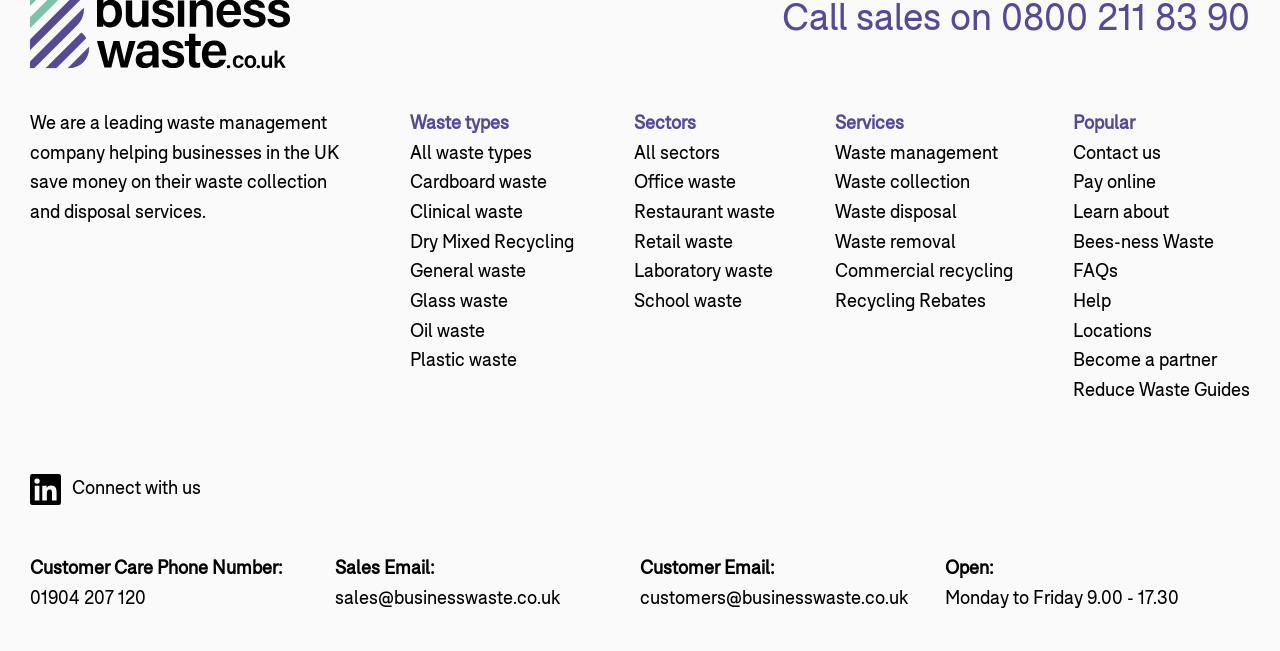Identify the bounding box coordinates of the clickable region necessary to fulfill the following instruction: "Click on All waste types". The bounding box coordinates should be four float numbers between 0 and 1, i.e., [left, top, right, bottom].

[0.32, 0.222, 0.416, 0.25]